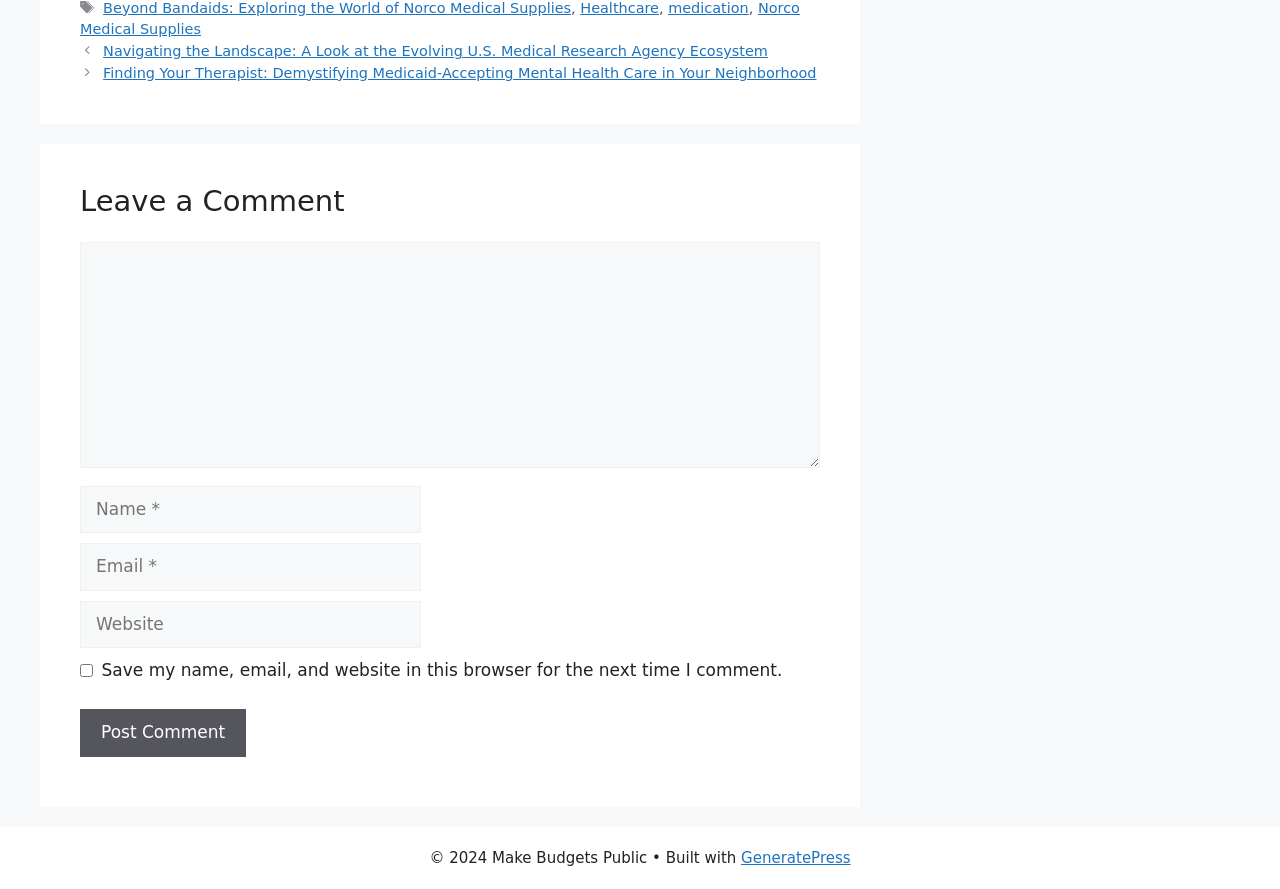Identify the bounding box coordinates for the UI element mentioned here: "parent_node: Comment name="url" placeholder="Website"". Provide the coordinates as four float values between 0 and 1, i.e., [left, top, right, bottom].

[0.062, 0.676, 0.329, 0.729]